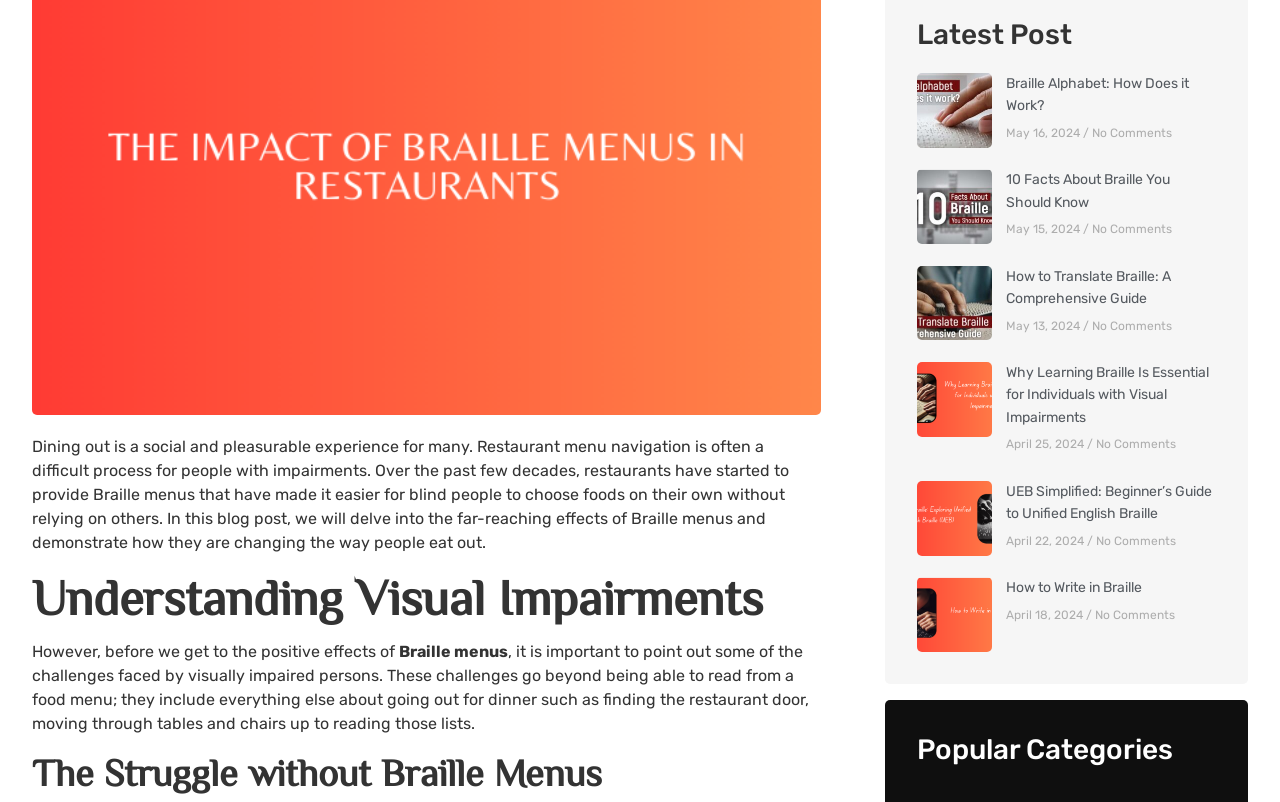Identify the bounding box of the UI component described as: "How to Write in Braille".

[0.786, 0.722, 0.892, 0.743]